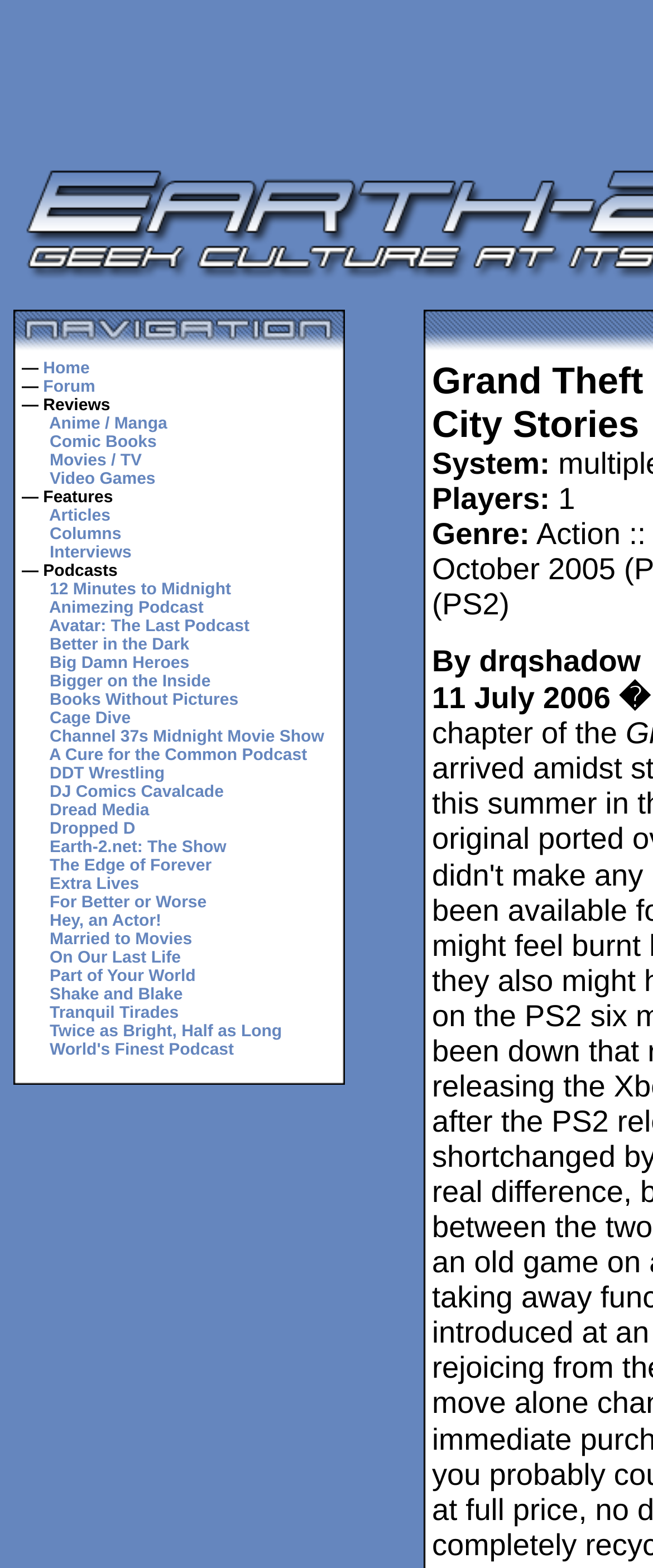Please respond to the question using a single word or phrase:
How many podcast categories are listed on the webpage?

27